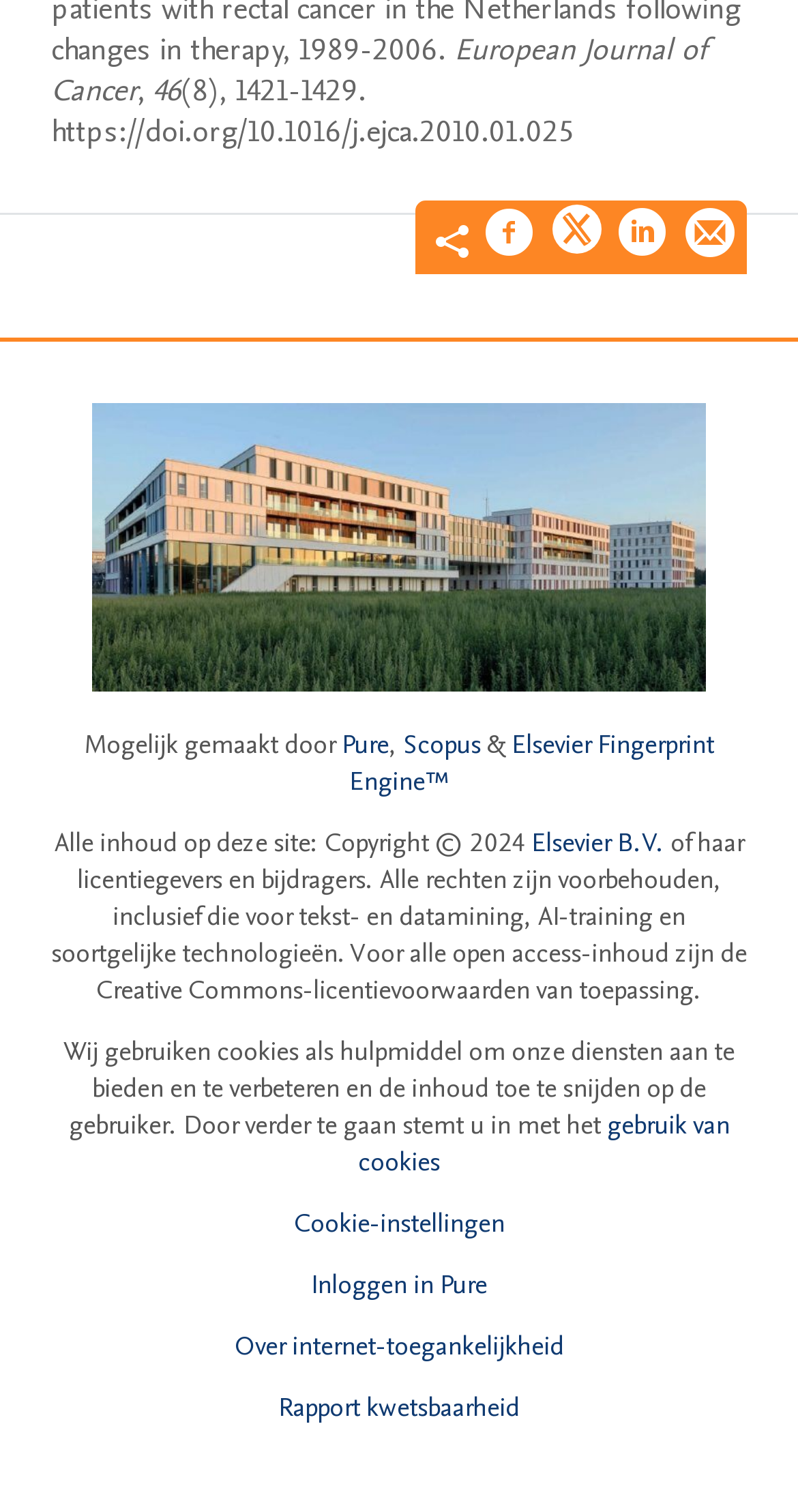How many links are available in the footer section?
Answer with a single word or short phrase according to what you see in the image.

5